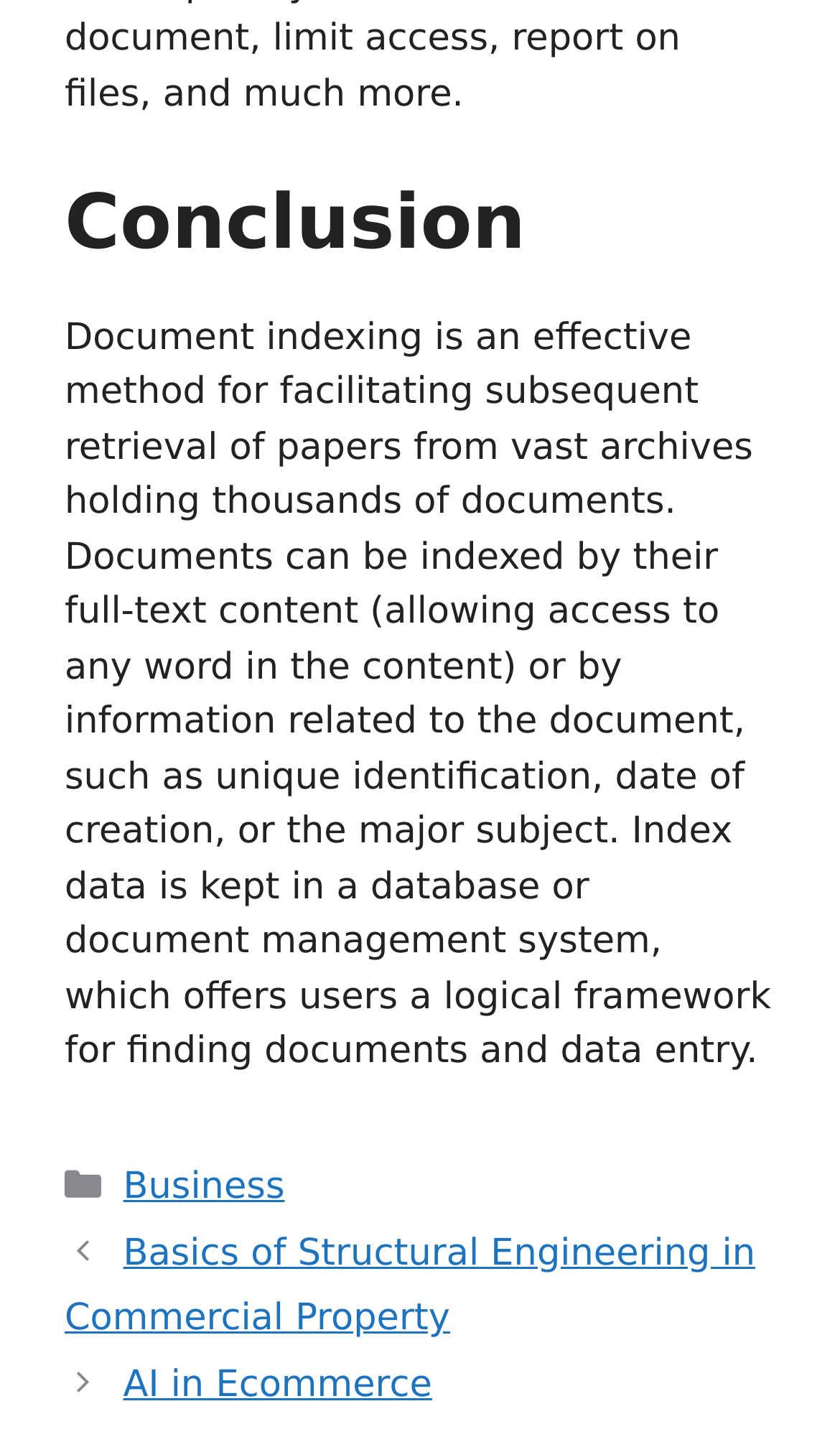Respond with a single word or short phrase to the following question: 
How many posts are listed?

Two